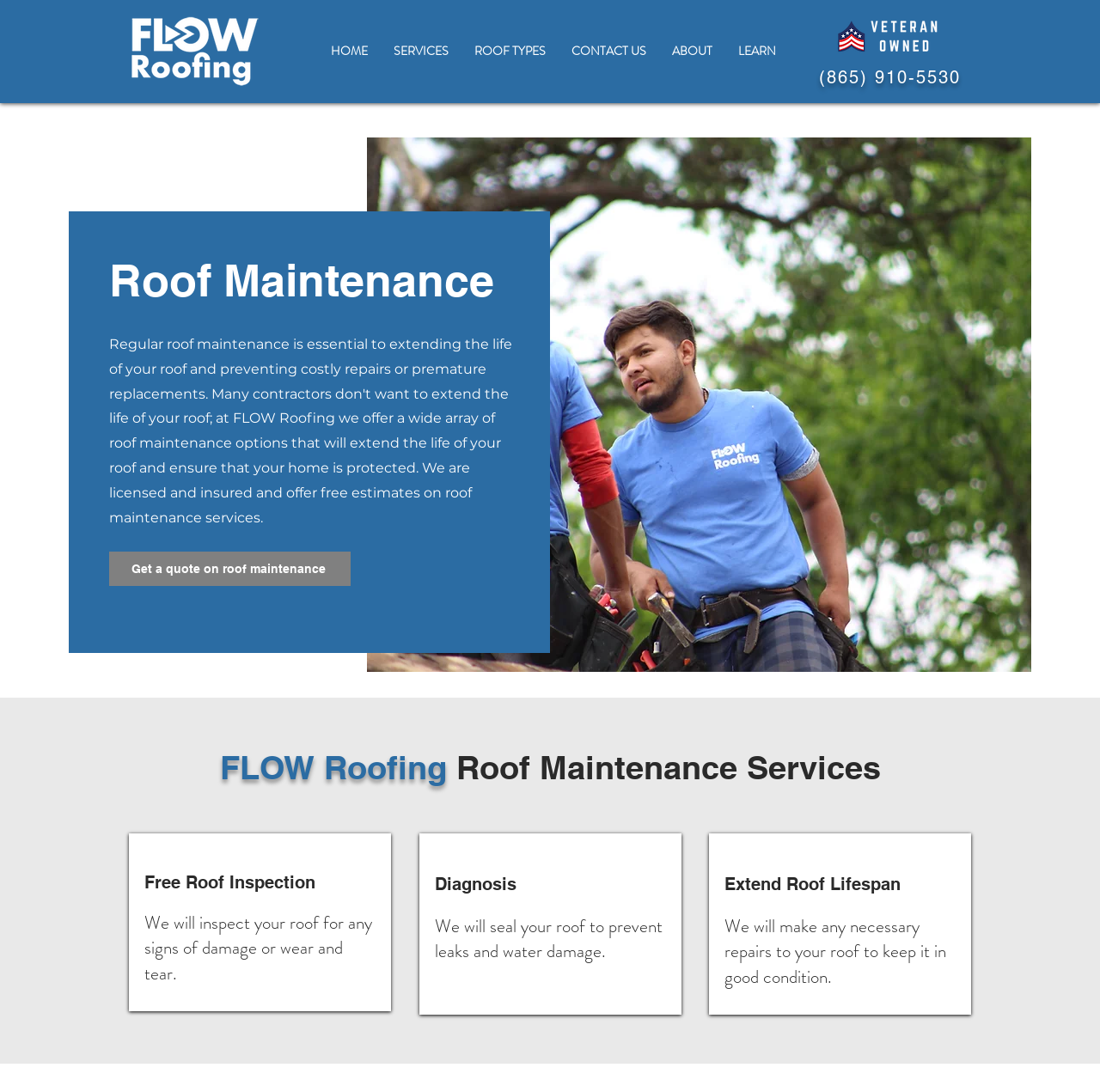What is the main service offered by Flow Roofing?
Using the visual information, answer the question in a single word or phrase.

Roof Maintenance